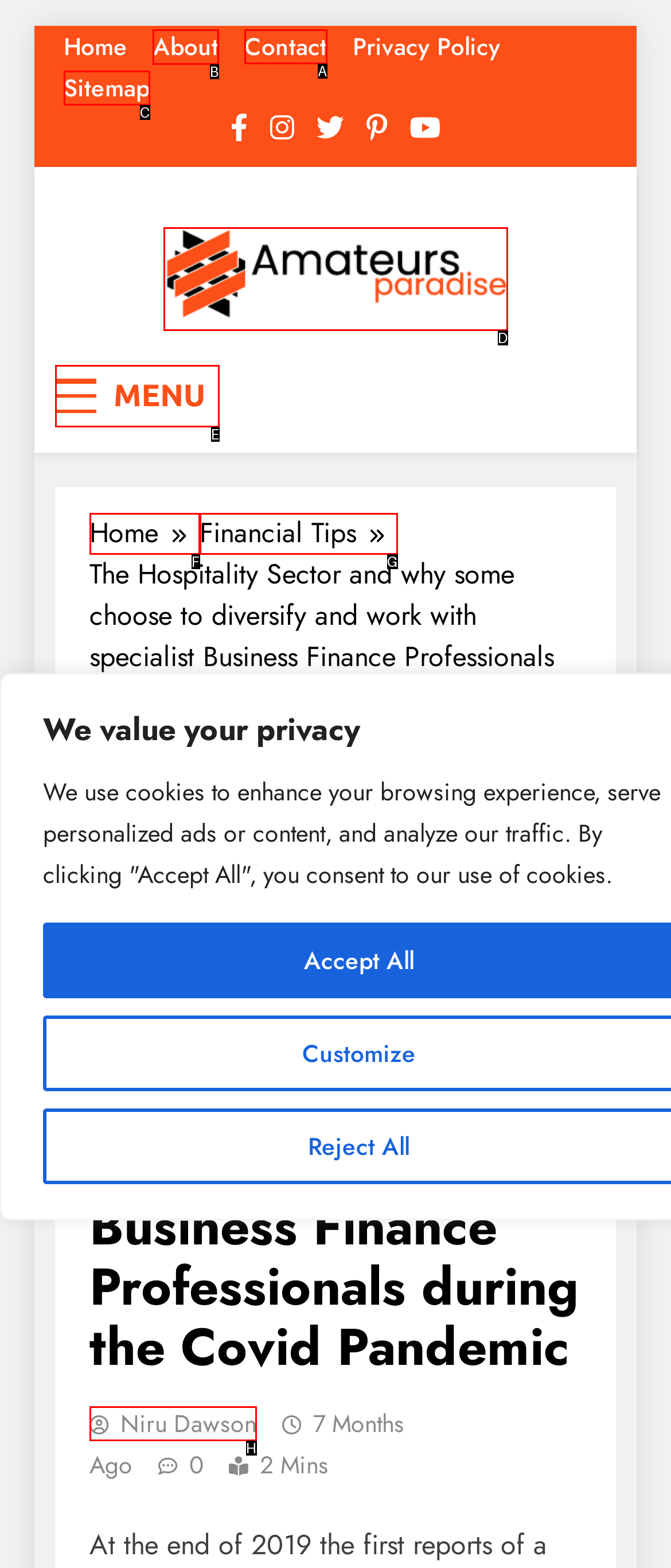From the given options, indicate the letter that corresponds to the action needed to complete this task: Click on the 'About' link. Respond with only the letter.

B